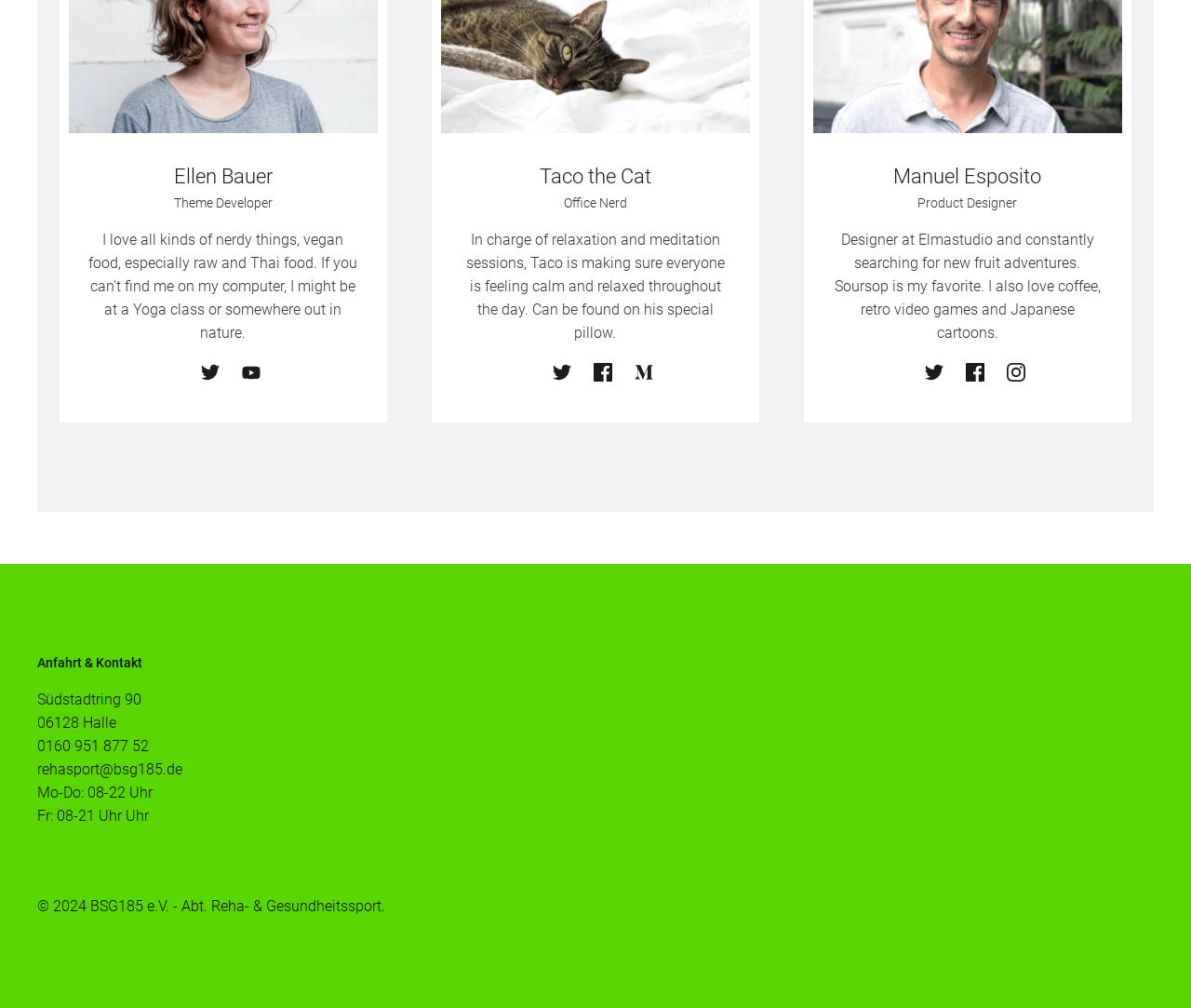Locate the bounding box coordinates of the element that should be clicked to fulfill the instruction: "Read about Taco the Cat's role".

[0.391, 0.229, 0.609, 0.339]